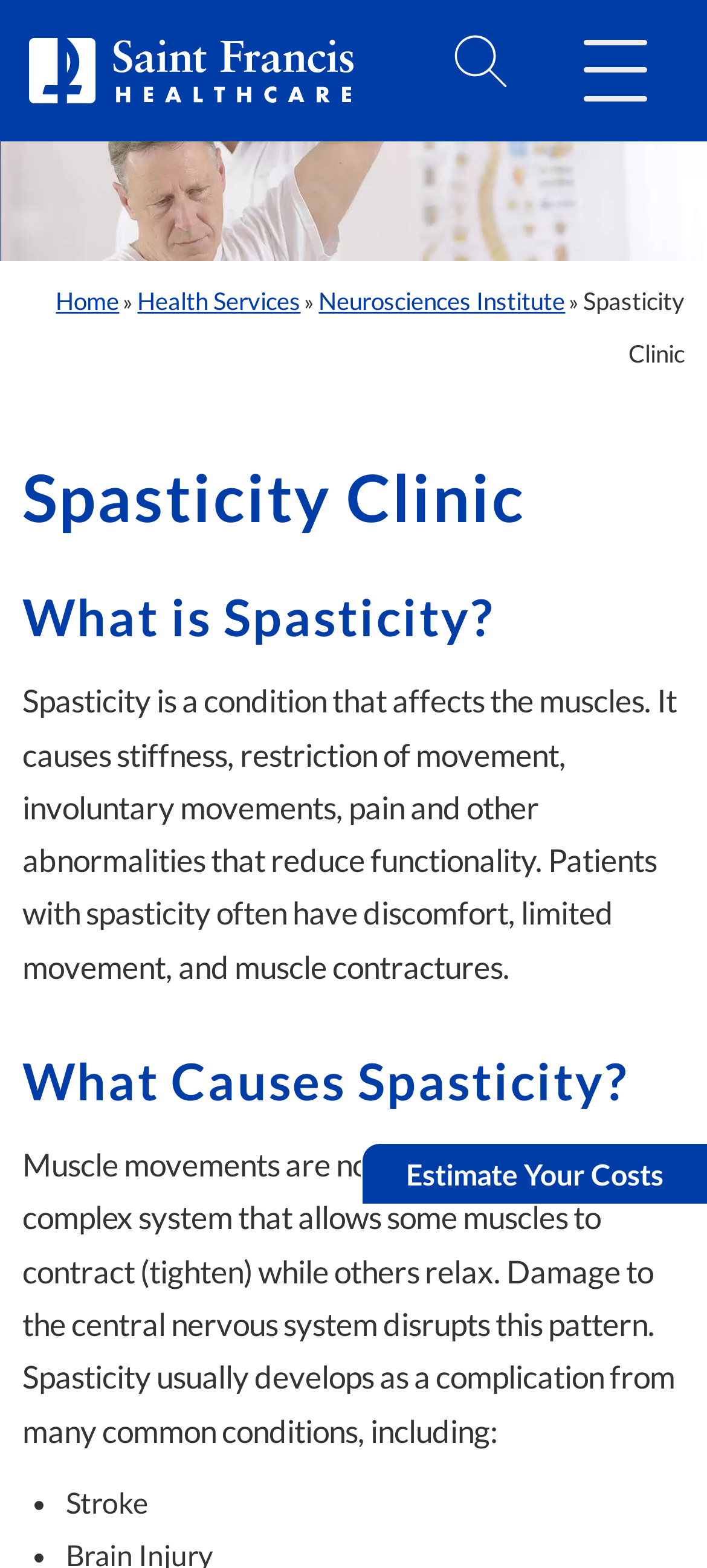Please give a short response to the question using one word or a phrase:
What is the purpose of the button in the top right corner?

Open site menu